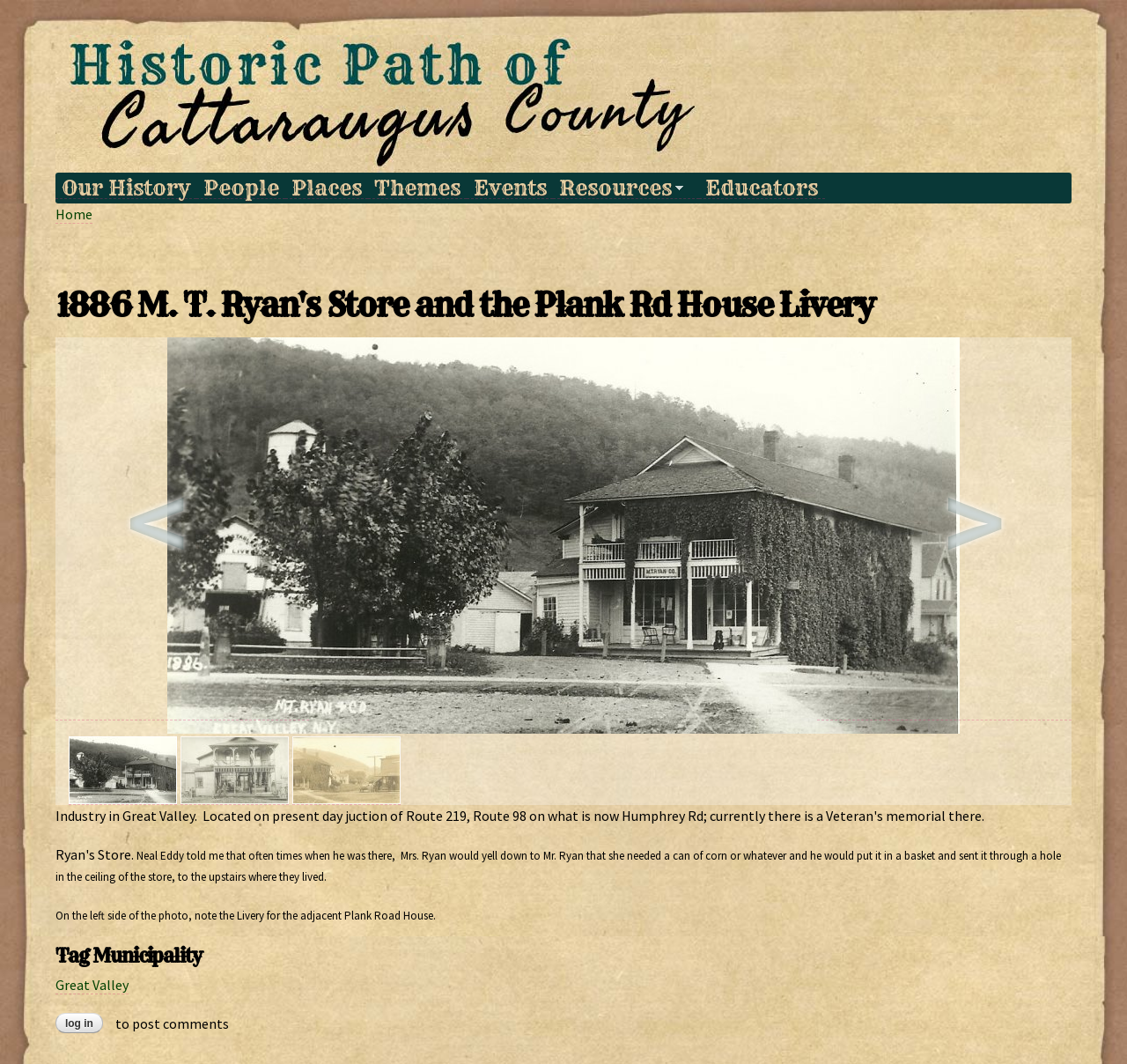Create an elaborate caption that covers all aspects of the webpage.

This webpage is about the historic 1886 M. T. Ryan's Store and the Plank Rd House Livery in Cattaraugus County. At the top, there is a link to skip to the main content. Below that, there is a navigation menu with links to "Our History", "People", "Places", "Themes", "Events", "Resources", and "Educators". 

The main content starts with a heading that repeats the title of the webpage. Below the heading, there is an article that contains an image of the store and livery, with a link to view the full image. The image is positioned in the middle of the page, with navigation links to move to the previous or next image on either side. 

Below the image, there are three small images with links. The text on the page describes the store and livery, including a quote from Neal Eddy about Mrs. Ryan sending requests for items to her husband through a hole in the ceiling. There is also a note about the livery being visible on the left side of the photo. 

At the bottom of the page, there is a heading "Tag Municipality" with a link to "Great Valley". There is also a link to log in to post comments.